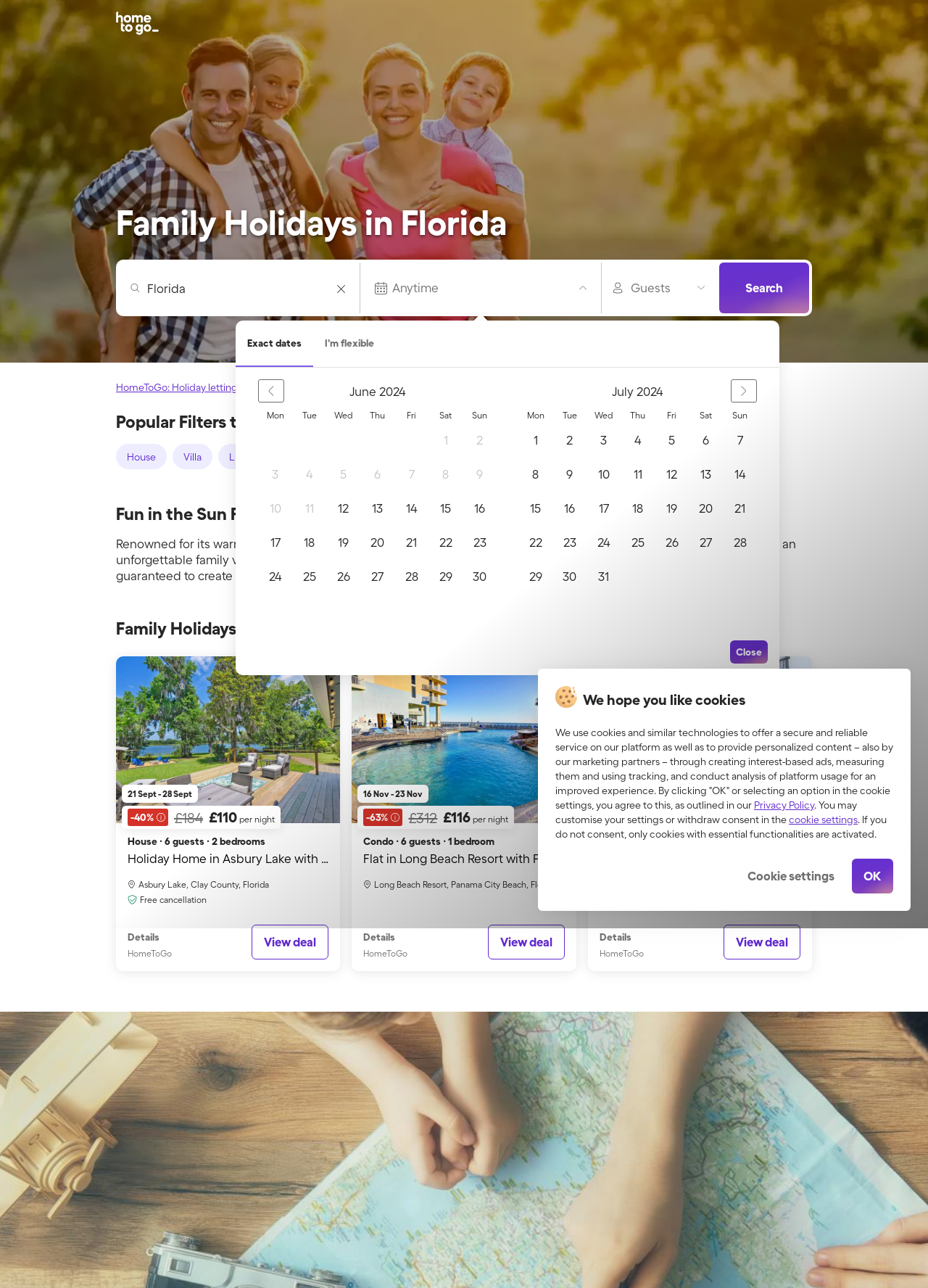Using the information from the screenshot, answer the following question thoroughly:
What is the purpose of the grid?

The grid on the webpage appears to be a calendar, allowing users to select specific dates for their holiday. The grid is divided into rows and columns, with each cell representing a day of the month.